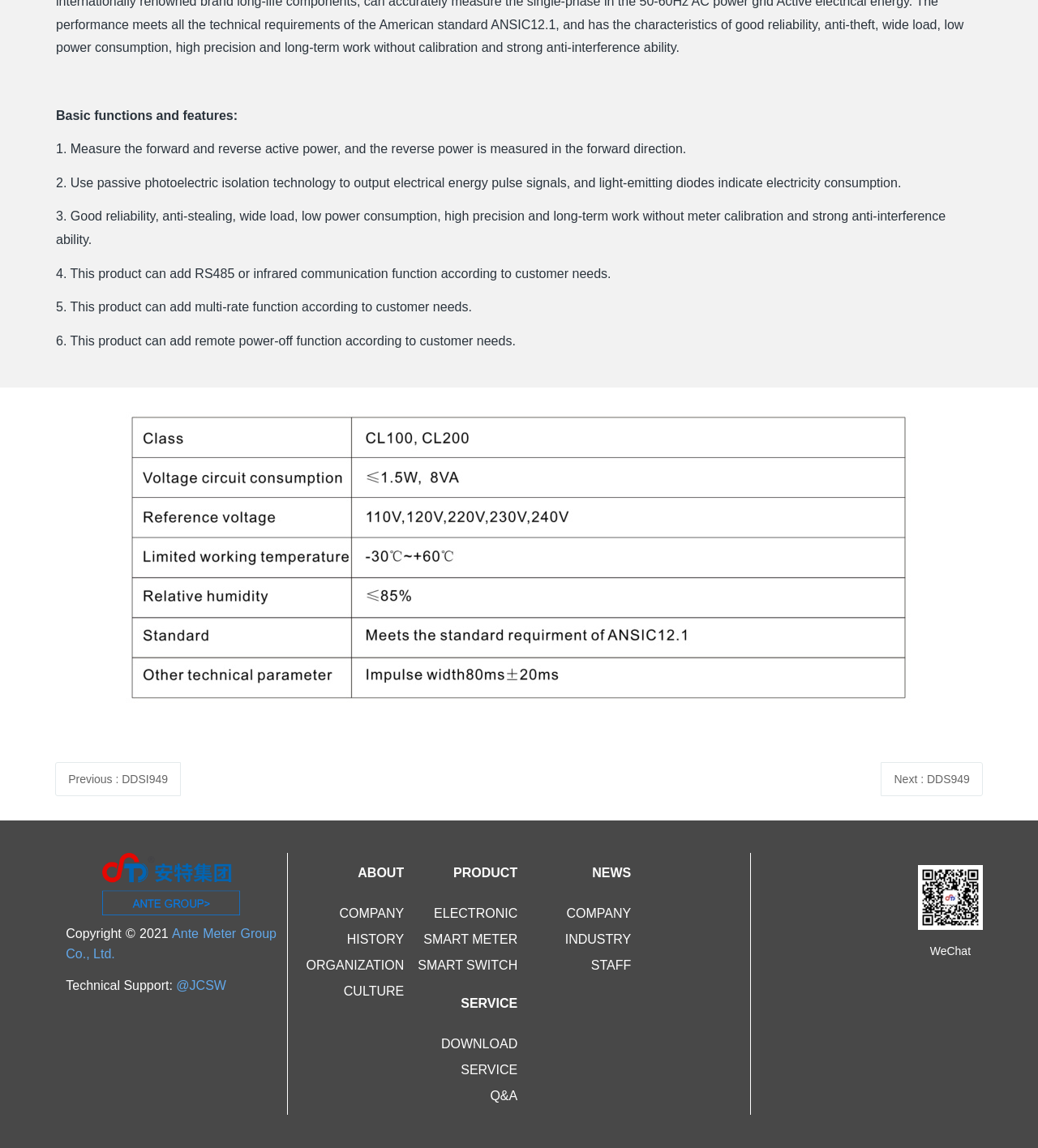Please locate the bounding box coordinates of the region I need to click to follow this instruction: "Learn about Smile Makeover Dentist".

None